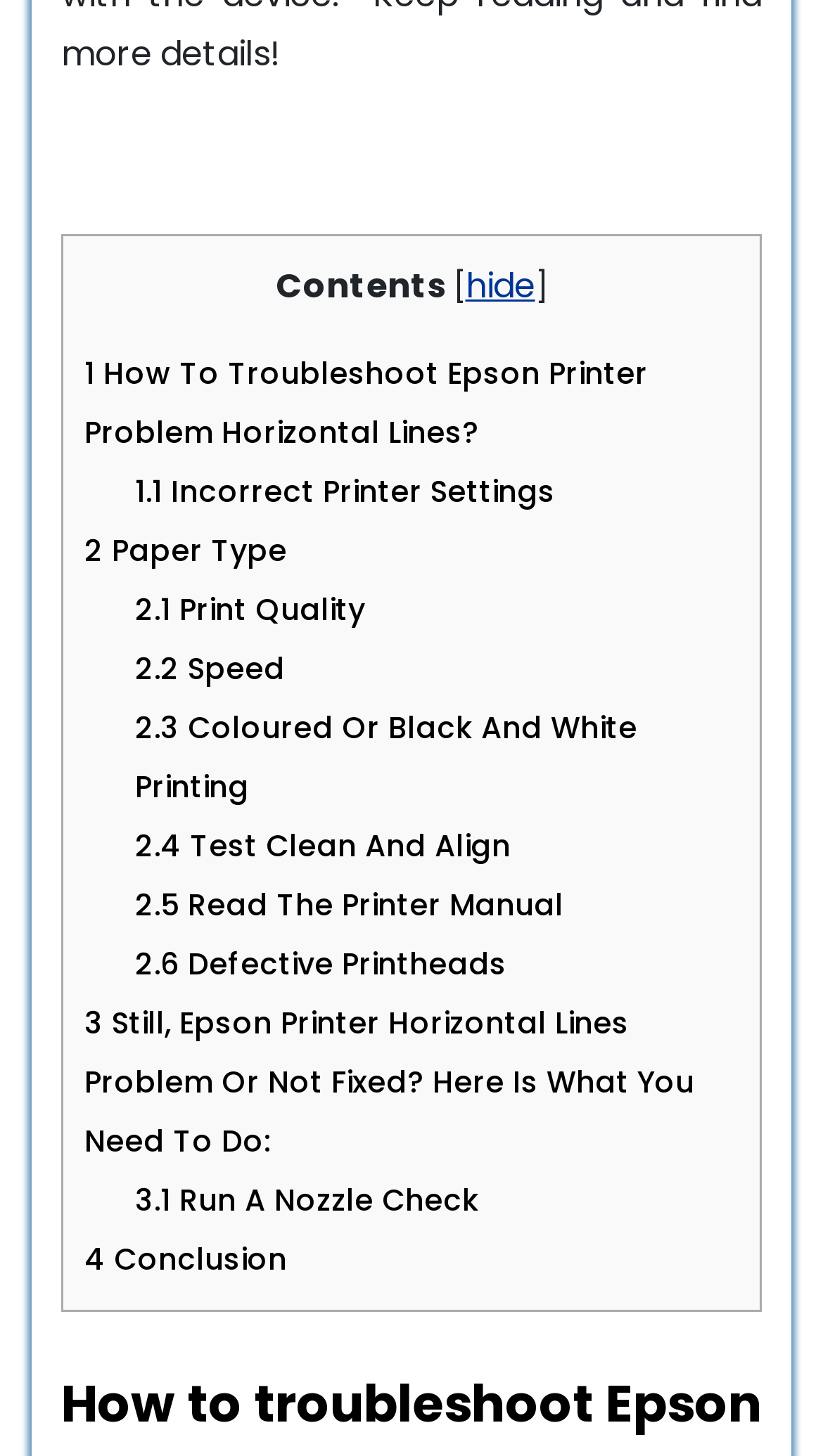Using details from the image, please answer the following question comprehensively:
What is the final step in the troubleshooting guide?

The last link on the webpage is '4 Conclusion', which suggests that this is the final step in the troubleshooting guide. This section likely summarizes the steps taken to resolve the Epson printer horizontal lines problem.